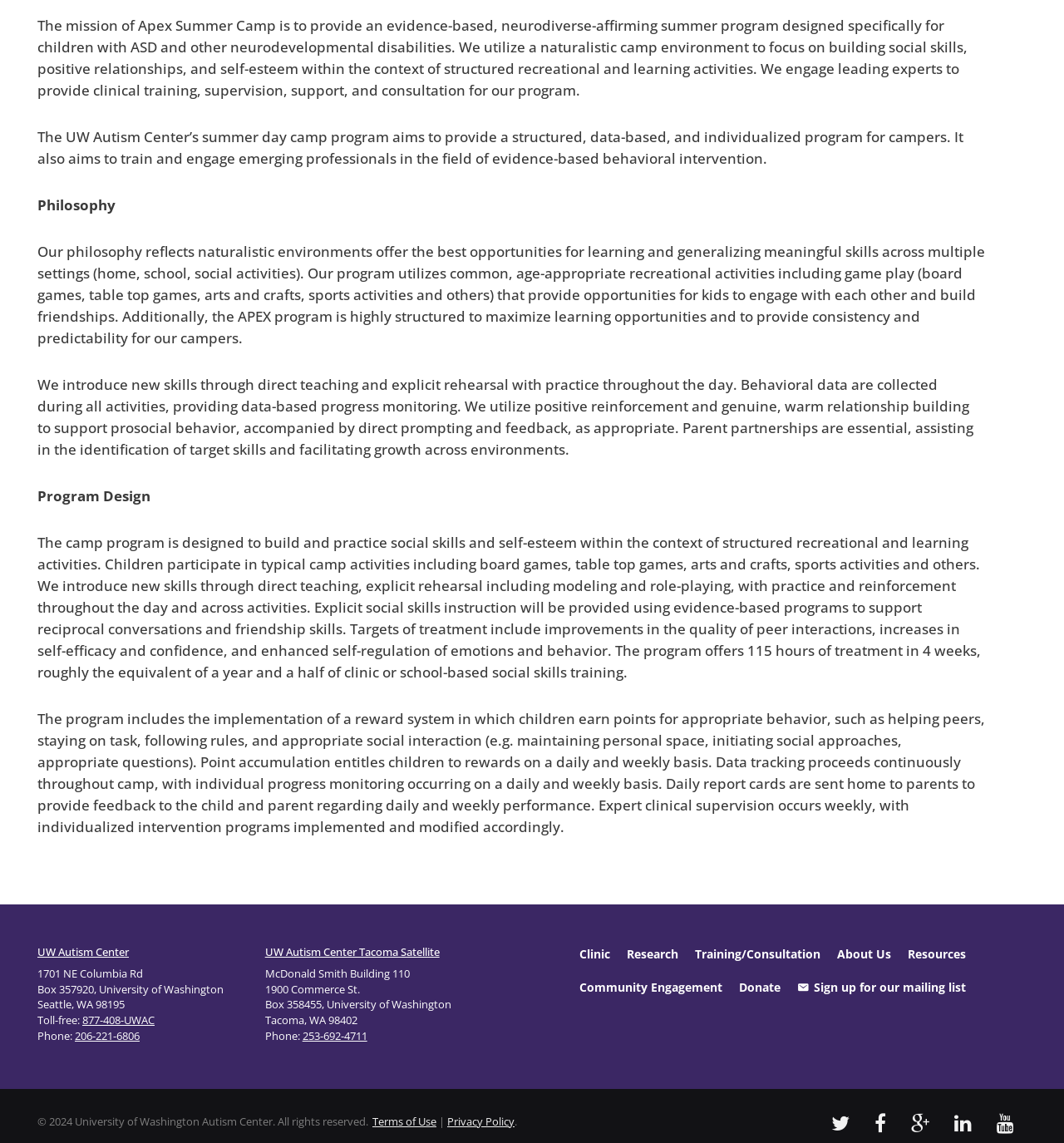Refer to the element description About Us and identify the corresponding bounding box in the screenshot. Format the coordinates as (top-left x, top-left y, bottom-right x, bottom-right y) with values in the range of 0 to 1.

[0.779, 0.82, 0.846, 0.849]